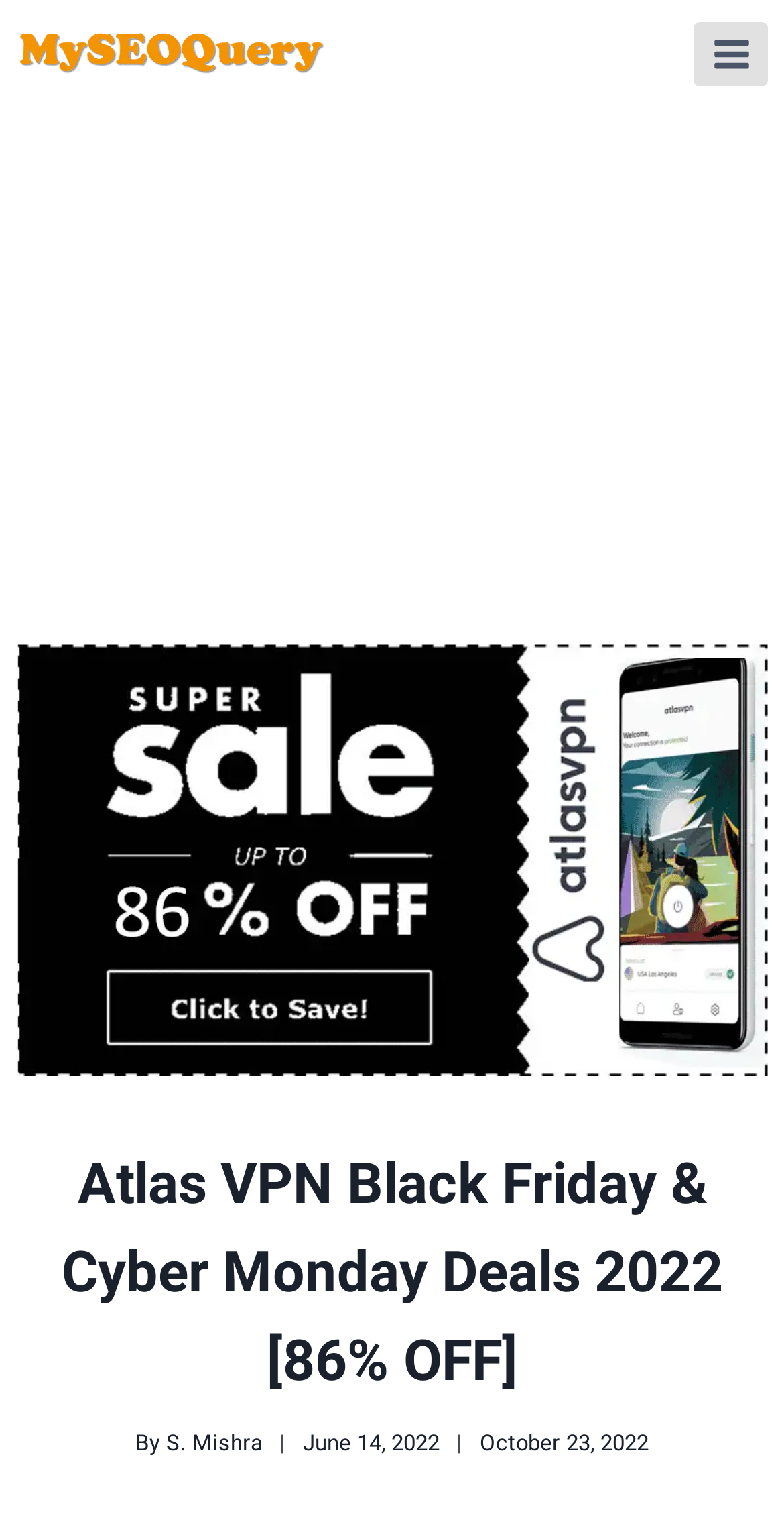What is the name of the website?
Could you answer the question with a detailed and thorough explanation?

The website name can be found in the link element which contains the image 'MySeoQuery.Com'.